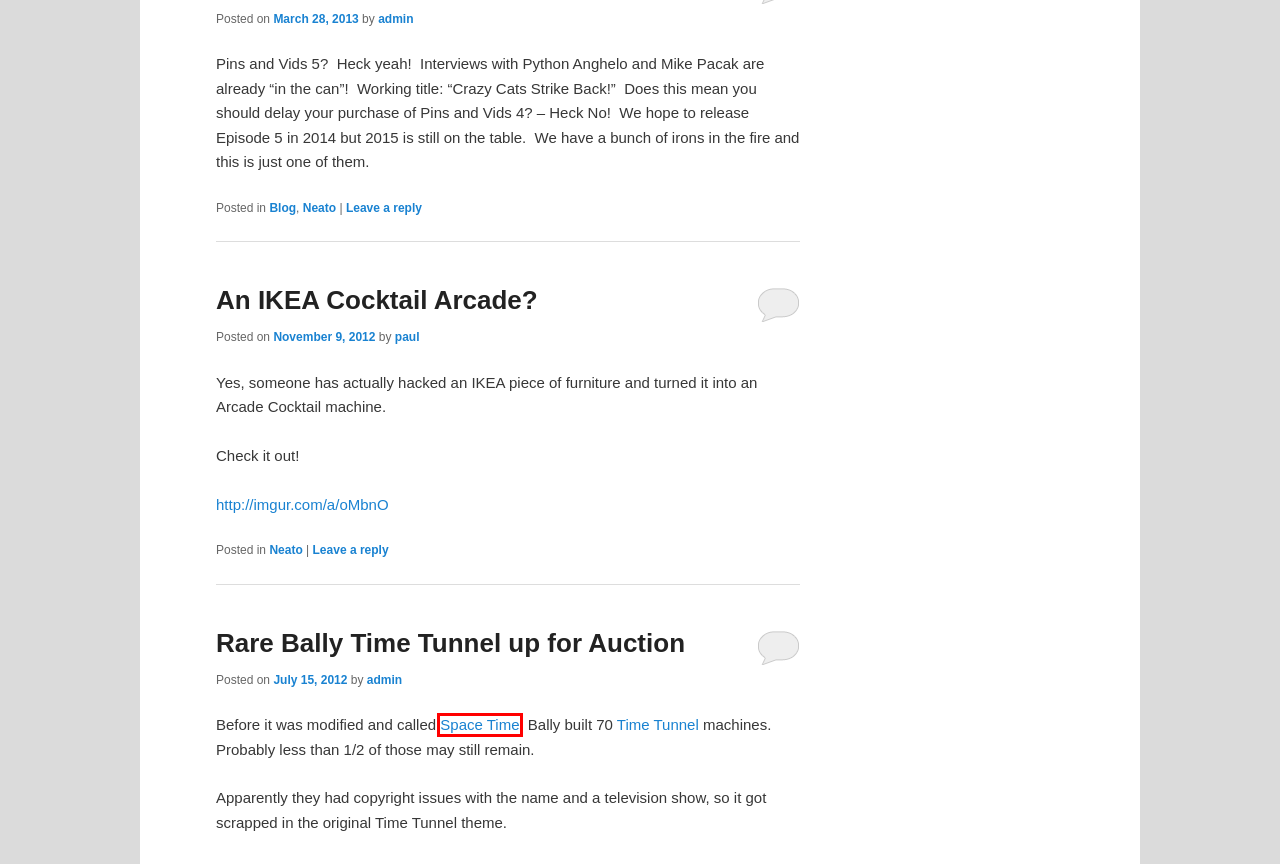Examine the screenshot of the webpage, which includes a red bounding box around an element. Choose the best matching webpage description for the page that will be displayed after clicking the element inside the red bounding box. Here are the candidates:
A. Internet Pinball Machine Database: Williams 'Varkon'
B. About Us | Pins and Vids
C. Contact Us | Pins and Vids
D. Internet Pinball Machine Database: Bally 'Time Tunnel'
E. Hints about PV5 content… | Pins and Vids
F. Internet Pinball Machine Database: Bally 'Space Time'
G. Rare Bally Time Tunnel up for Auction | Pins and Vids
H. Pins and Vids | Derranged Coin-op Videos

F